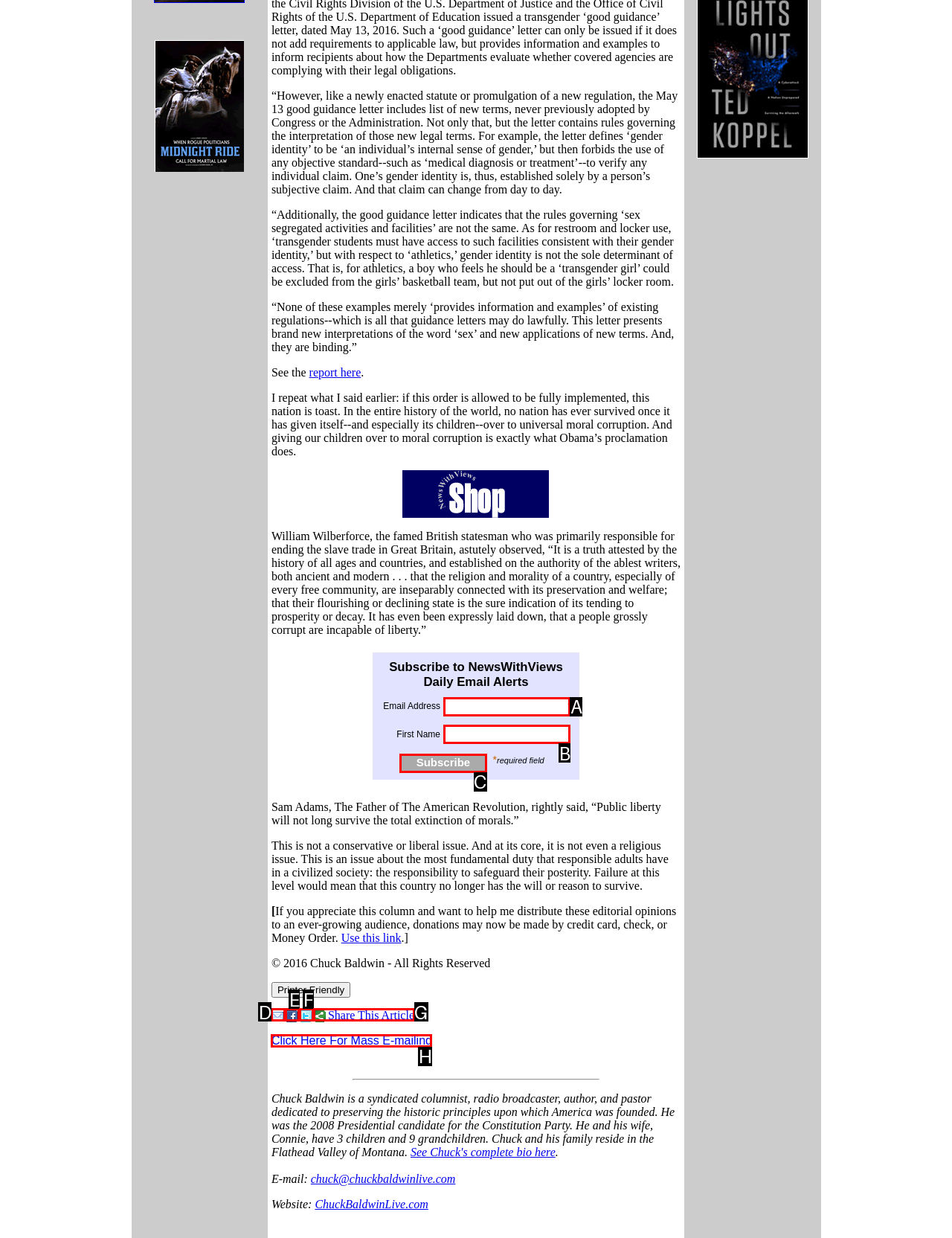Identify the letter of the option to click in order to Click the Subscribe button. Answer with the letter directly.

C